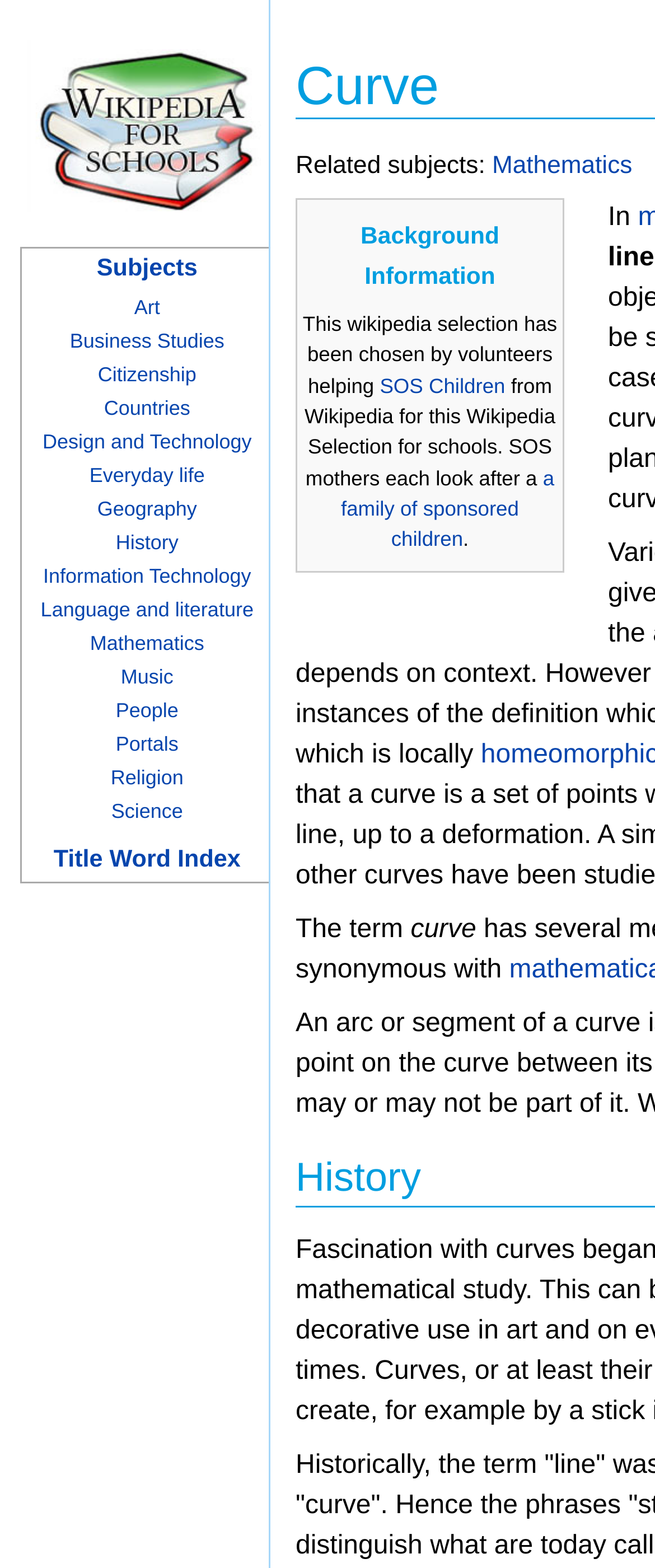Please identify the bounding box coordinates of the area I need to click to accomplish the following instruction: "Learn about Geography".

[0.148, 0.317, 0.301, 0.332]